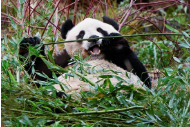Using a single word or phrase, answer the following question: 
How many pandas are in the scene?

Two